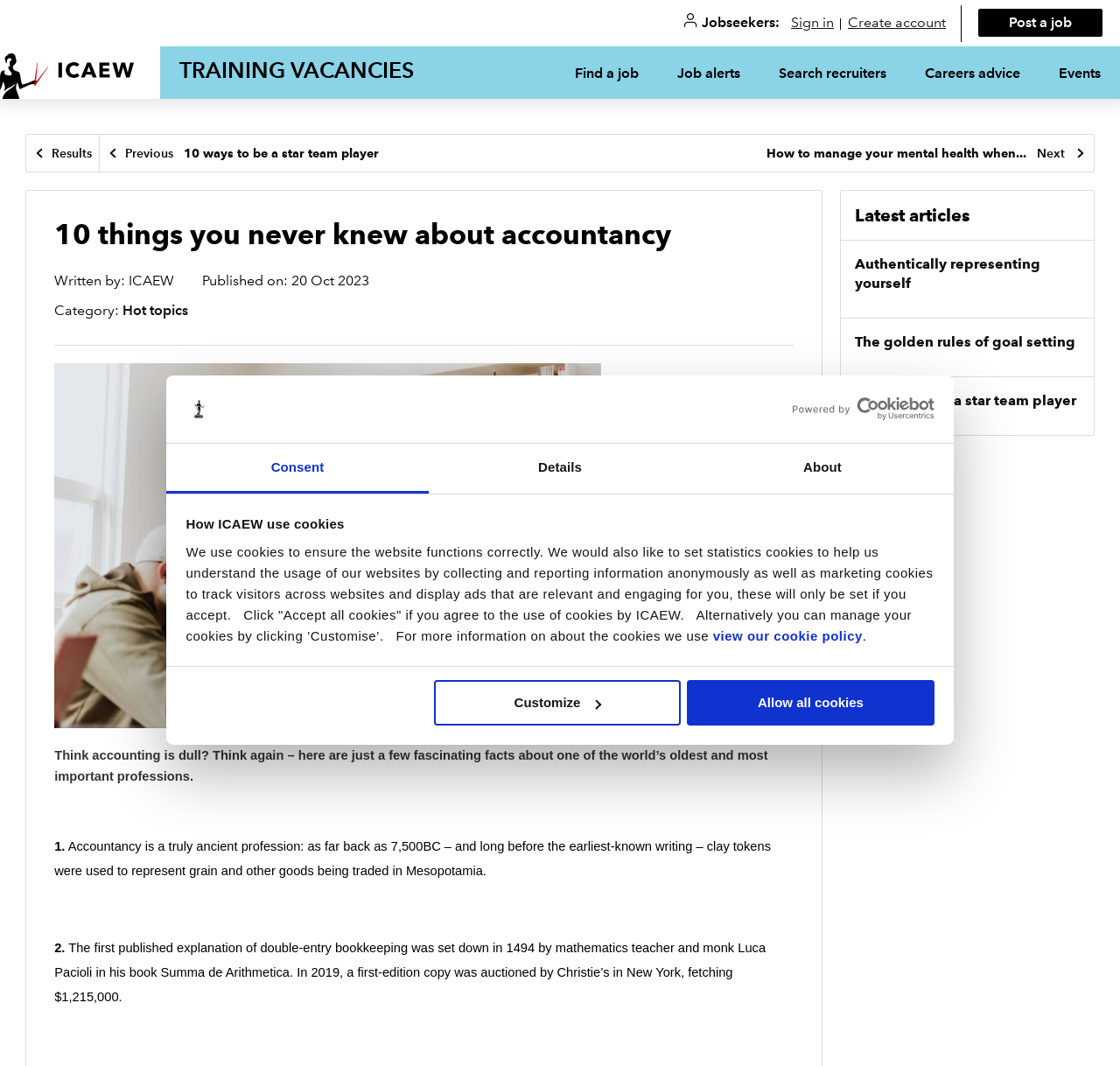Generate the text of the webpage's primary heading.

10 things you never knew about accountancy